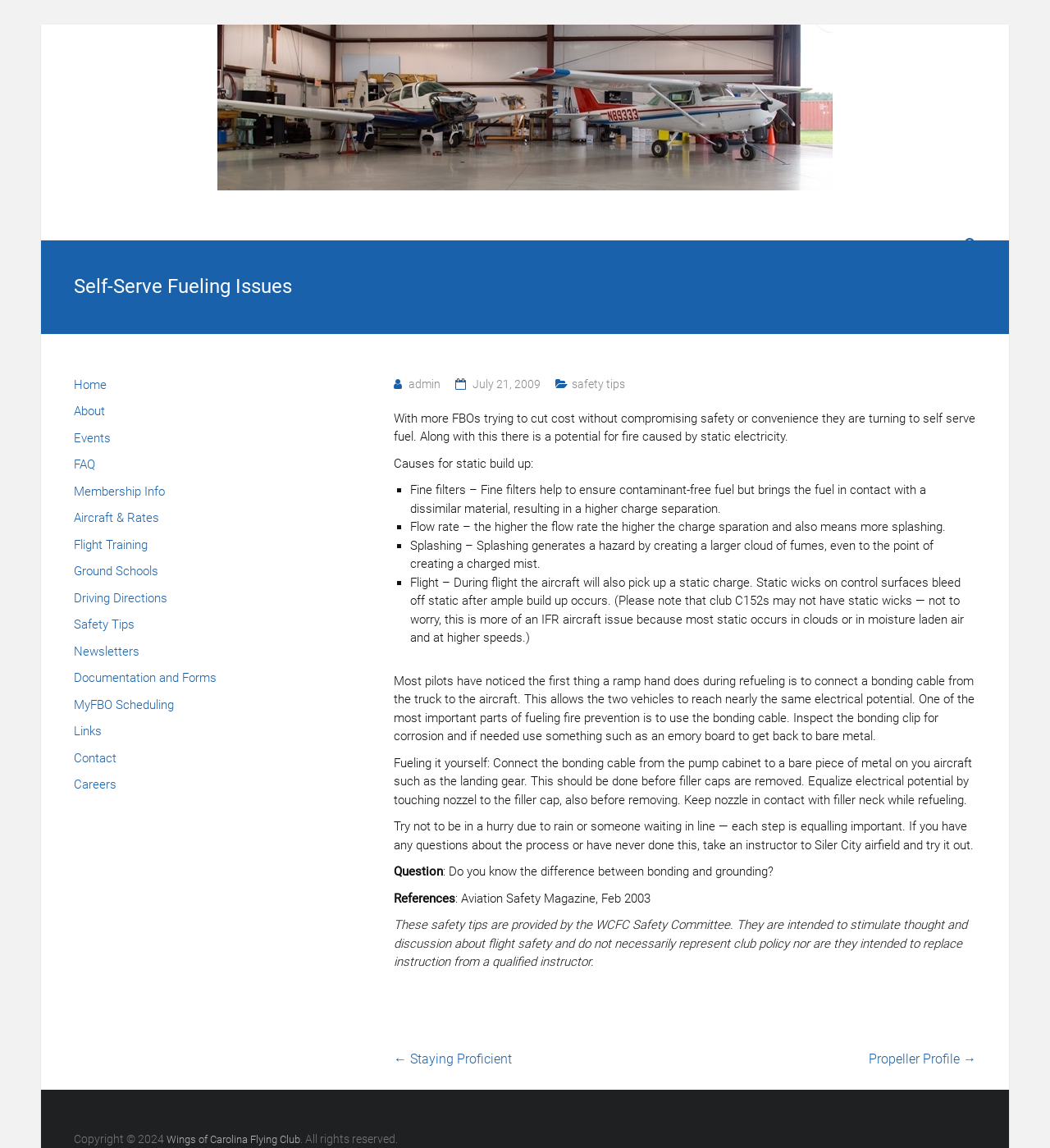What should you do before removing the filler caps during self-serve fueling?
Refer to the screenshot and deliver a thorough answer to the question presented.

According to the instructions for self-serve fueling, you should connect the bonding cable from the pump cabinet to a bare piece of metal on your aircraft, and then touch the nozzle to the filler cap before removing it. This is explained in the section 'Fueling it yourself:'.